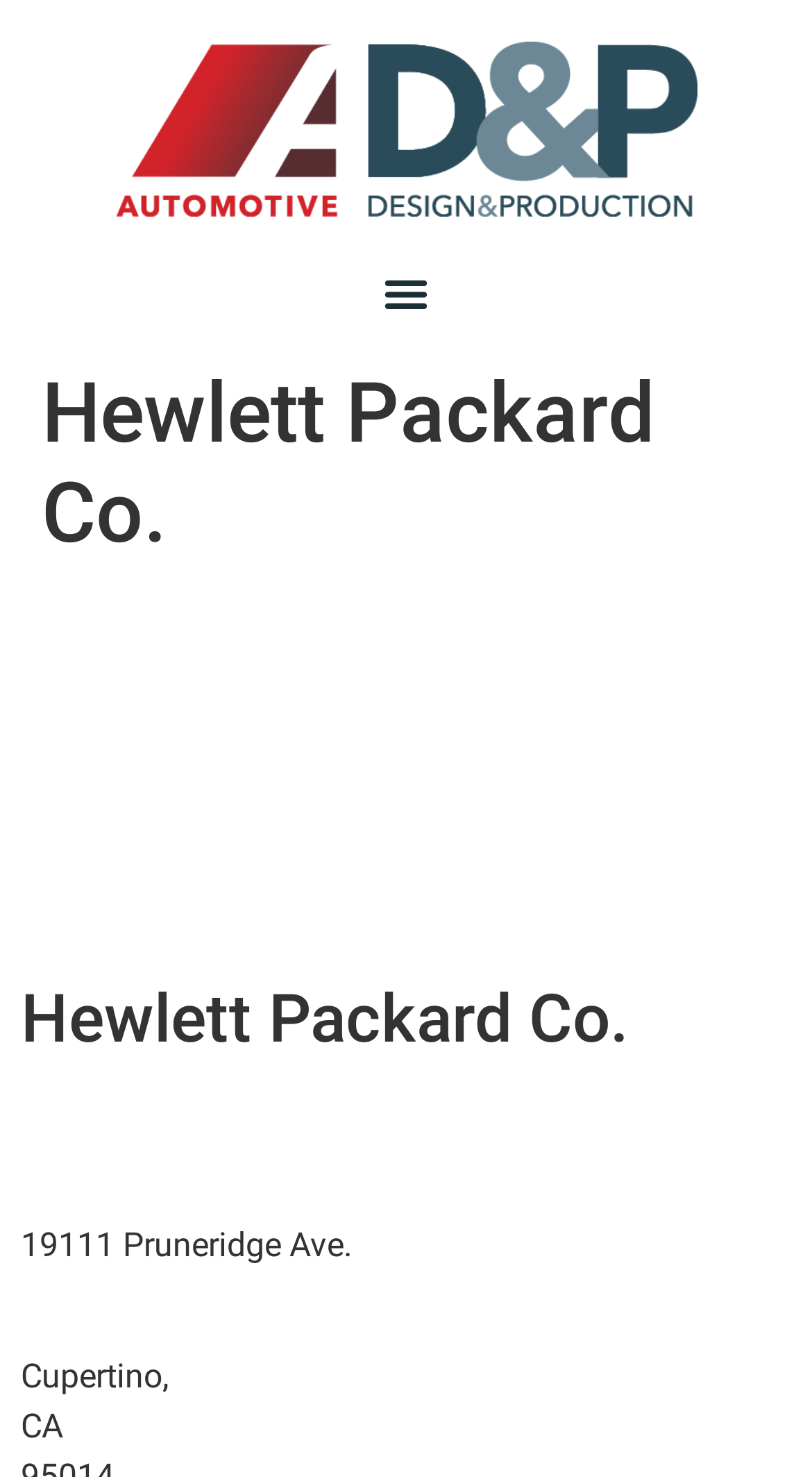Illustrate the webpage's structure and main components comprehensively.

The webpage appears to be a company profile page for Hewlett Packard Co. At the top left, there is a link. To the right of the link, a menu toggle button is located. Below the link and the menu toggle button, there is a large header section that spans almost the entire width of the page, containing the company name "Hewlett Packard Co." in a heading element. 

Further down, there is another heading element with the same company name, positioned below the header section. Below this heading, the company's address is displayed, with "19111 Pruneridge Ave." on one line, followed by "Cupertino, CA" on the next line. The address is aligned to the left side of the page.